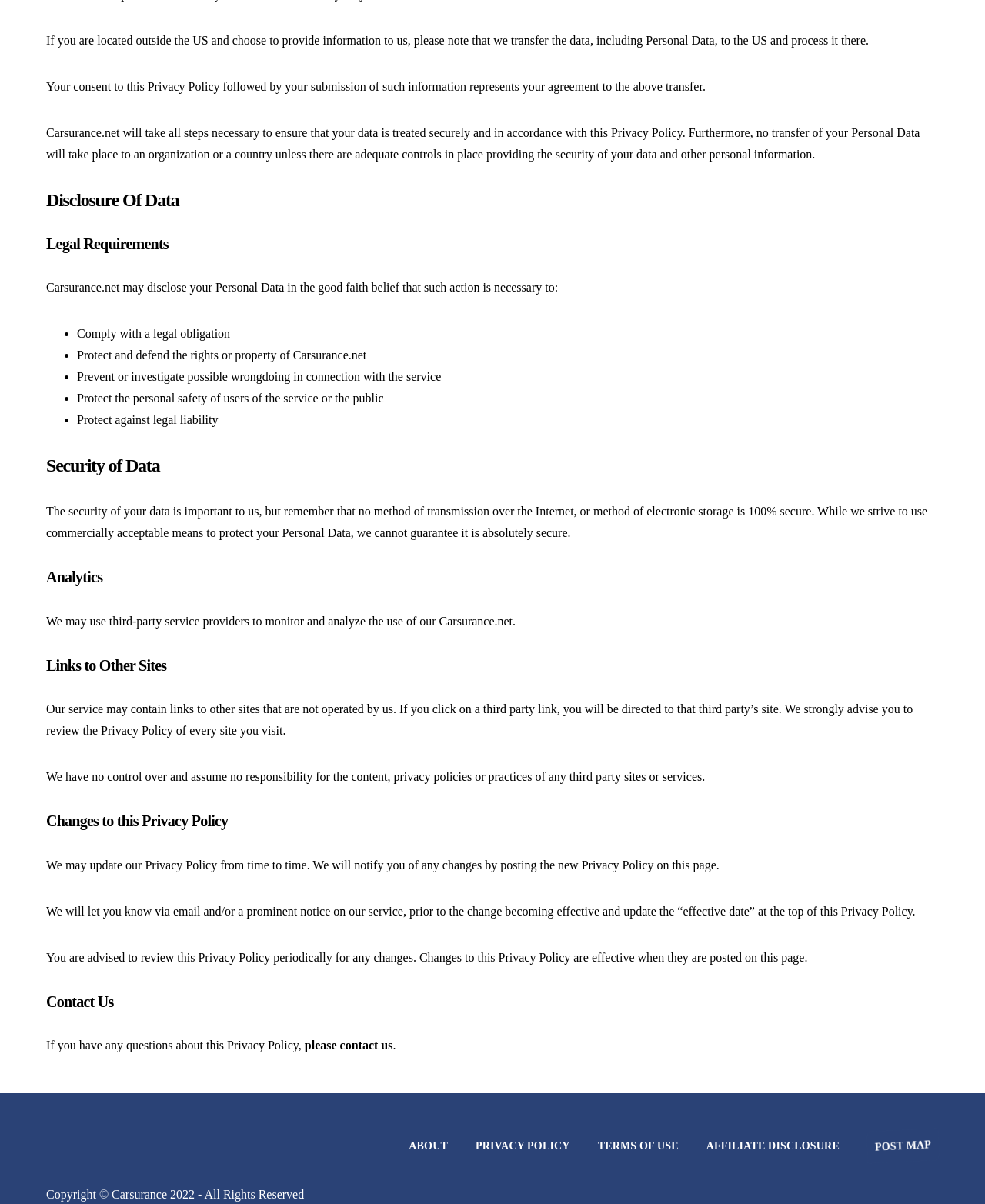How does Carsurance.net protect user data?
Please give a well-detailed answer to the question.

According to the StaticText element with the text 'The security of your data is important to us, but remember that no method of transmission over the Internet, or method of electronic storage is 100% secure. While we strive to use commercially acceptable means to protect your Personal Data, we cannot guarantee it is absolutely secure.', Carsurance.net uses commercially acceptable means to protect user data, but cannot guarantee absolute security.